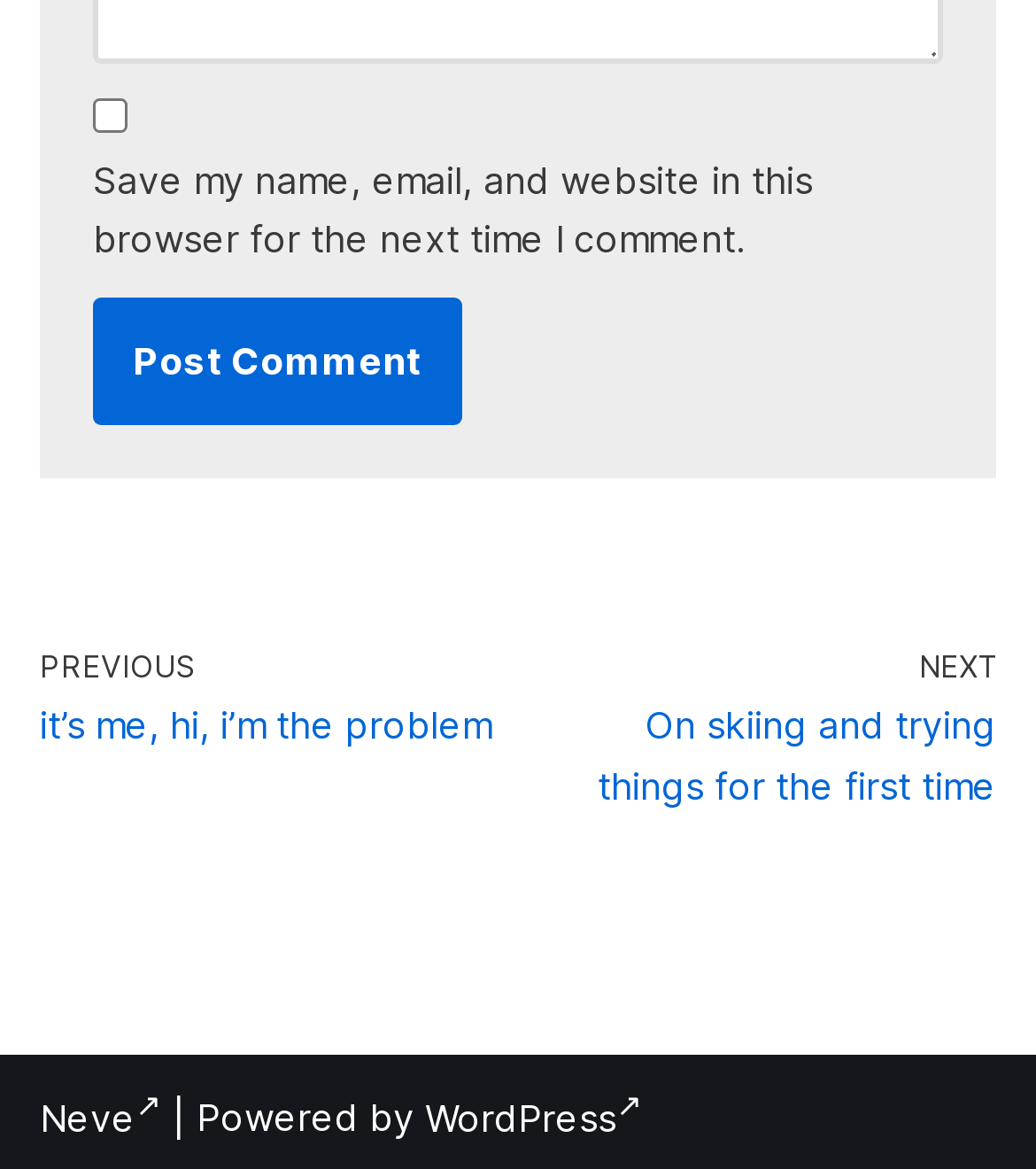Using the given element description, provide the bounding box coordinates (top-left x, top-left y, bottom-right x, bottom-right y) for the corresponding UI element in the screenshot: WordPress

[0.41, 0.936, 0.621, 0.975]